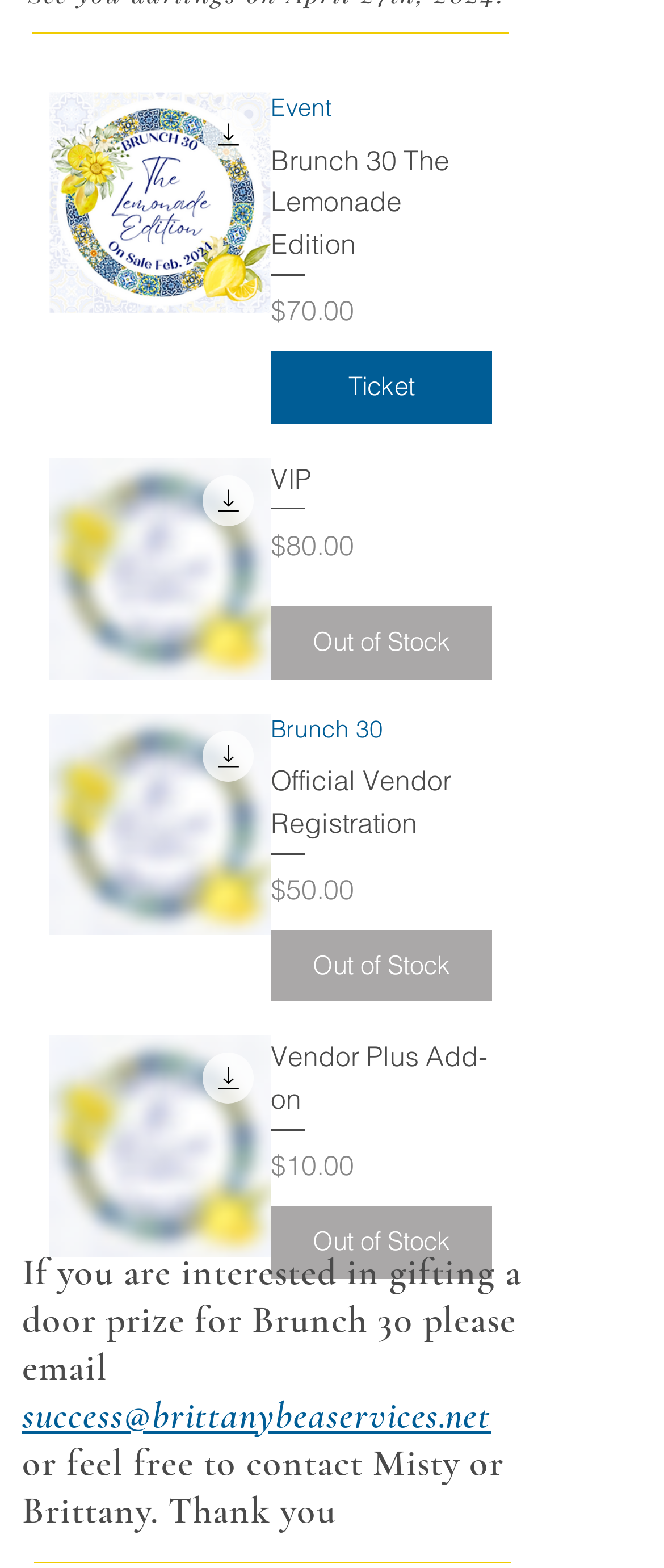Based on the element description: "success@brittanybeaservices.net", identify the bounding box coordinates for this UI element. The coordinates must be four float numbers between 0 and 1, listed as [left, top, right, bottom].

[0.033, 0.886, 0.74, 0.916]